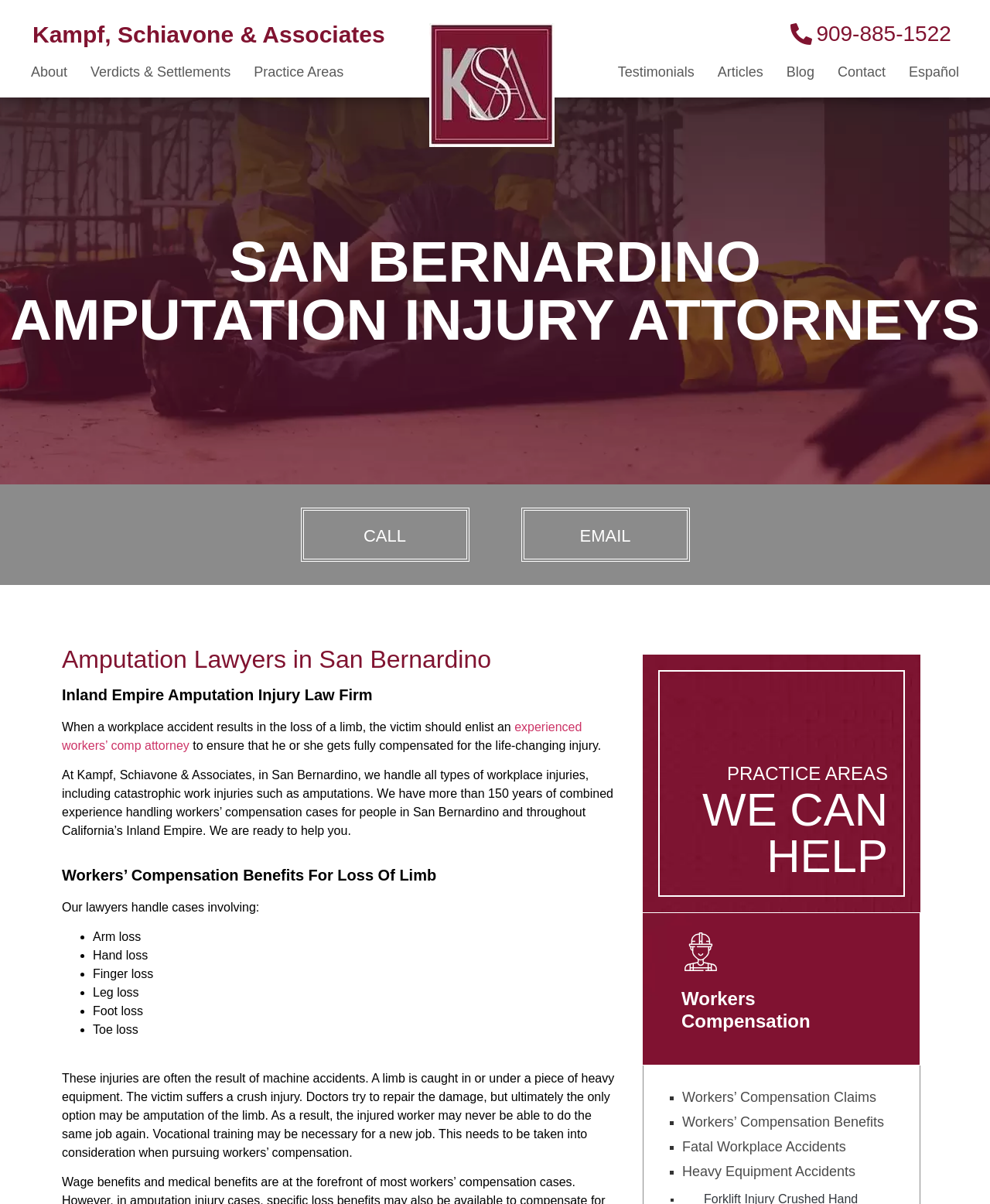Determine the webpage's heading and output its text content.

SAN BERNARDINO
AMPUTATION INJURY ATTORNEYS